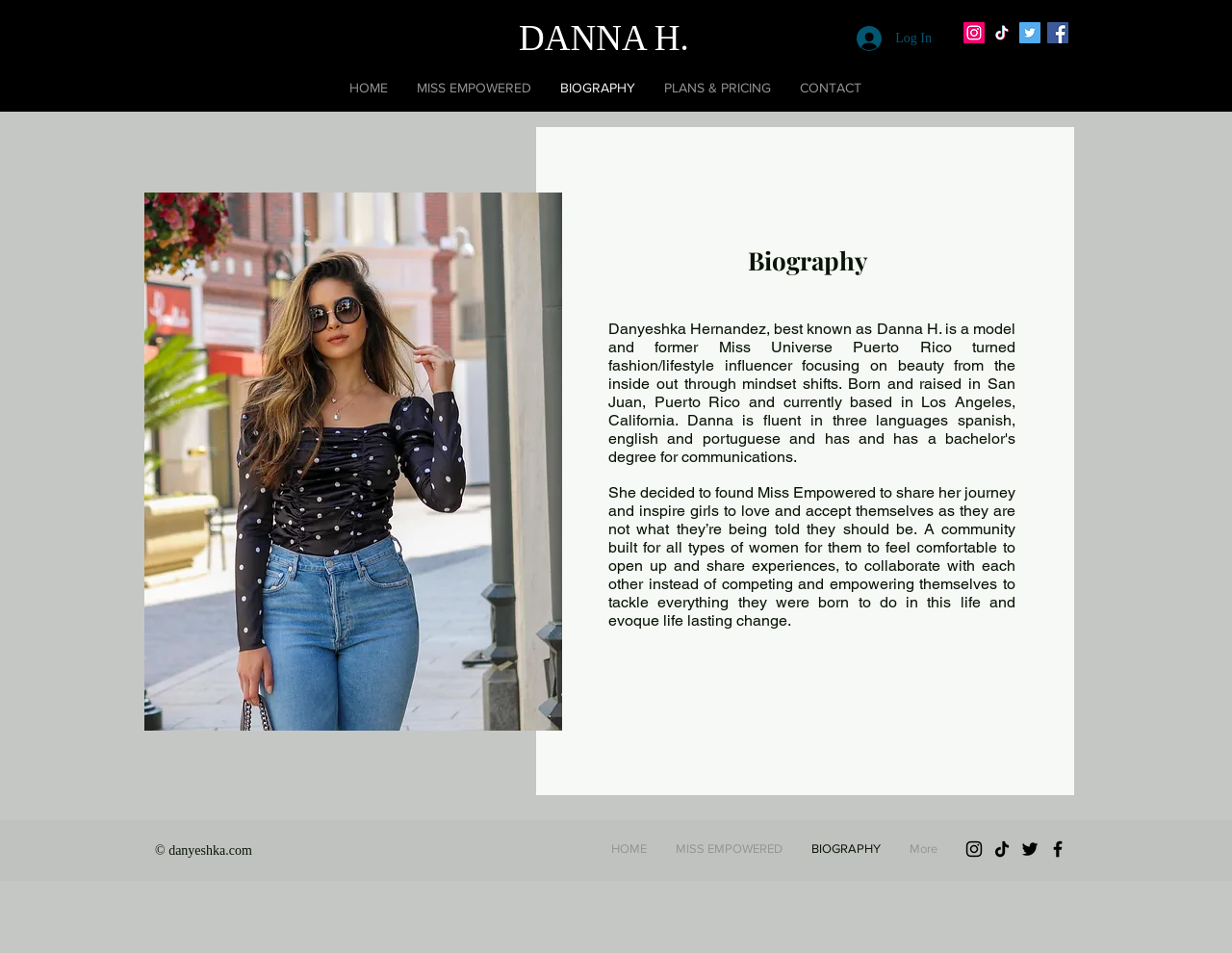What is the name of the model on this webpage?
Examine the image and give a concise answer in one word or a short phrase.

Danna H.